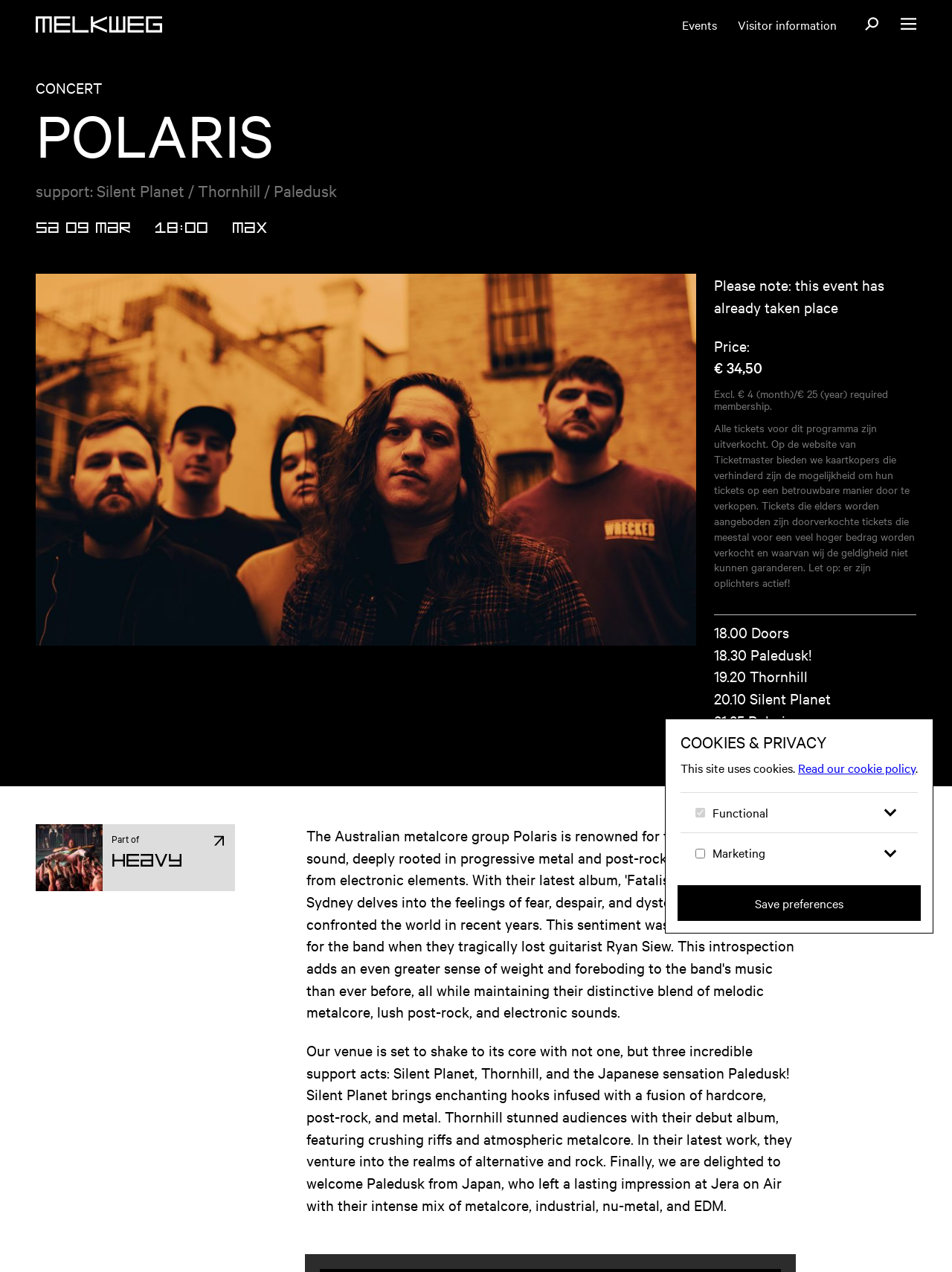Identify the bounding box coordinates of the part that should be clicked to carry out this instruction: "Read more about the concert".

[0.038, 0.082, 0.962, 0.13]